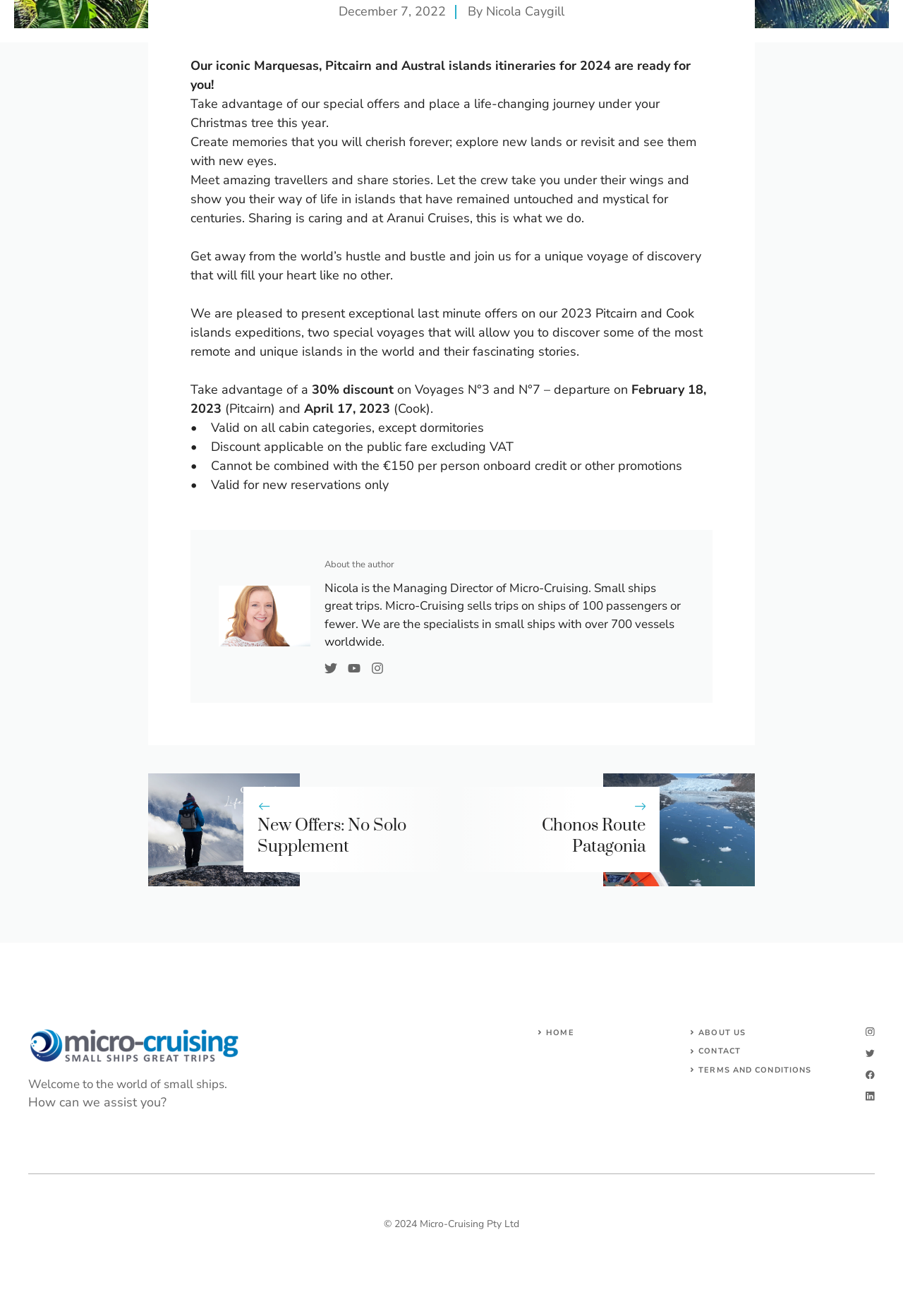Find the bounding box coordinates for the UI element whose description is: "Home". The coordinates should be four float numbers between 0 and 1, in the format [left, top, right, bottom].

[0.605, 0.78, 0.636, 0.788]